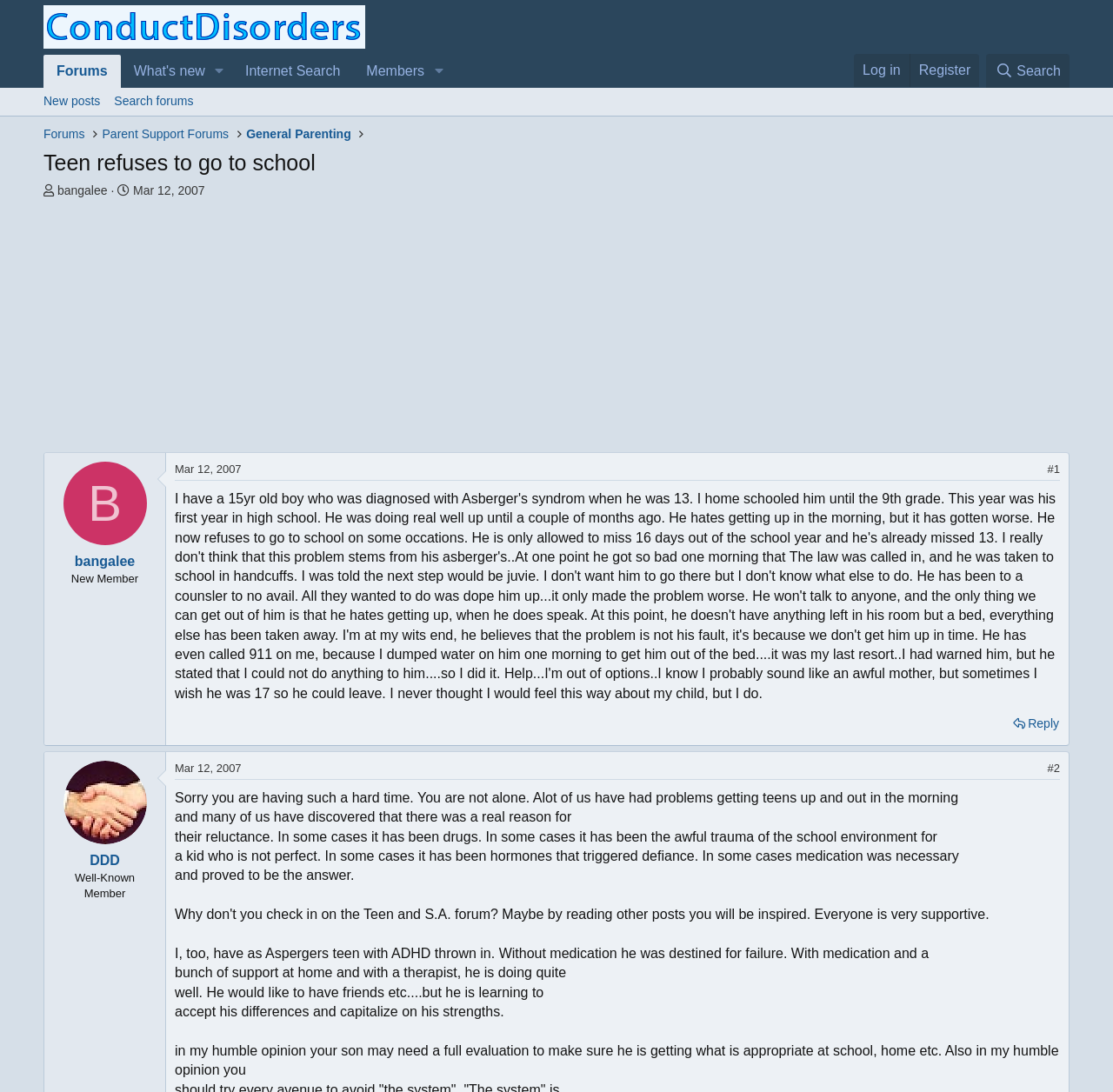Determine the bounding box coordinates of the section I need to click to execute the following instruction: "Search for forums". Provide the coordinates as four float numbers between 0 and 1, i.e., [left, top, right, bottom].

[0.096, 0.081, 0.18, 0.106]